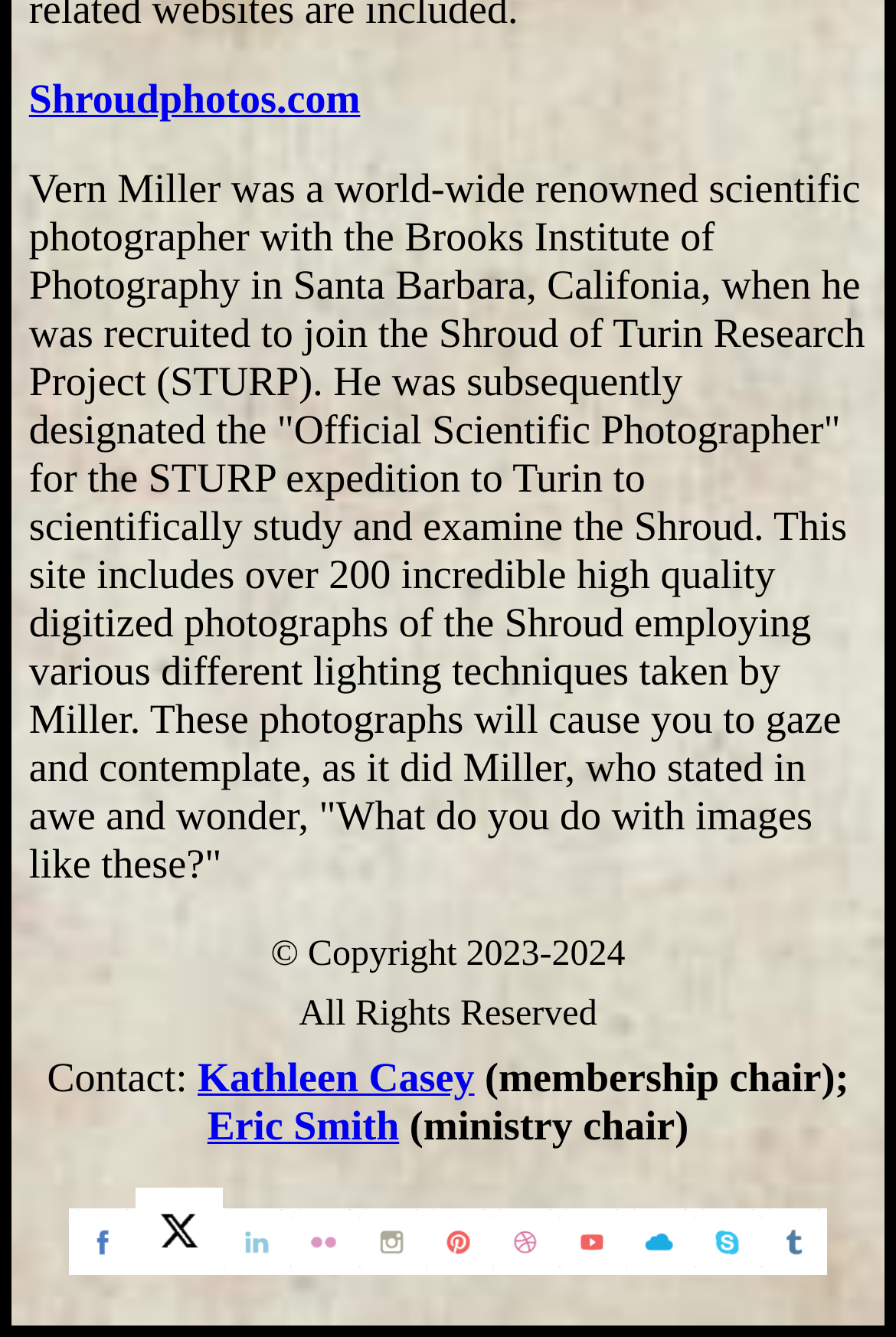Analyze the image and provide a detailed answer to the question: What is the name of the research project?

The answer can be found in the StaticText element with the OCR text 'Shroud of Turin Research Project (STURP)'. This text is located near the top of the webpage and provides information about the research project.